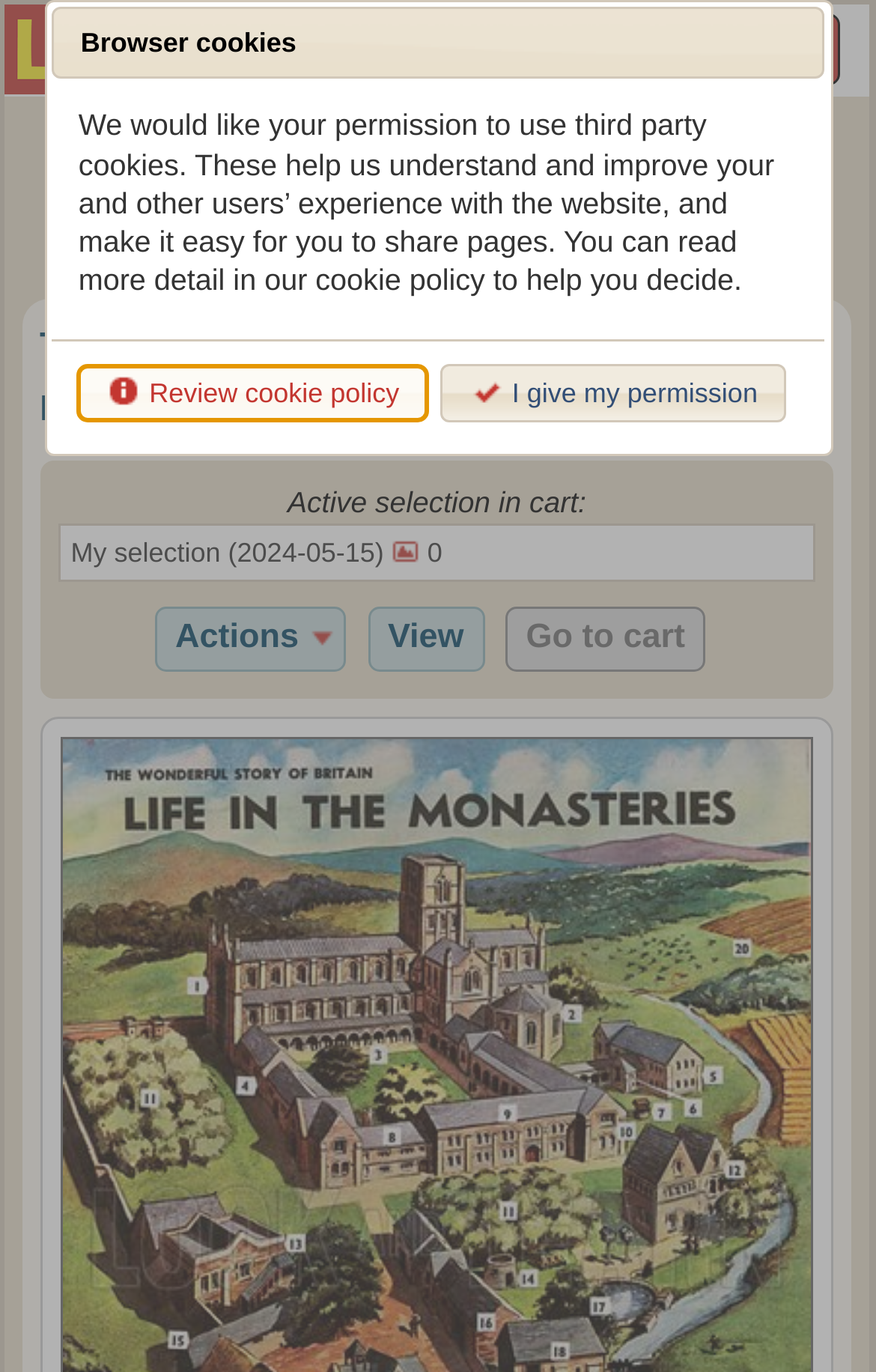Find the bounding box coordinates of the clickable region needed to perform the following instruction: "Access my selections". The coordinates should be provided as four float numbers between 0 and 1, i.e., [left, top, right, bottom].

[0.269, 0.149, 0.568, 0.196]